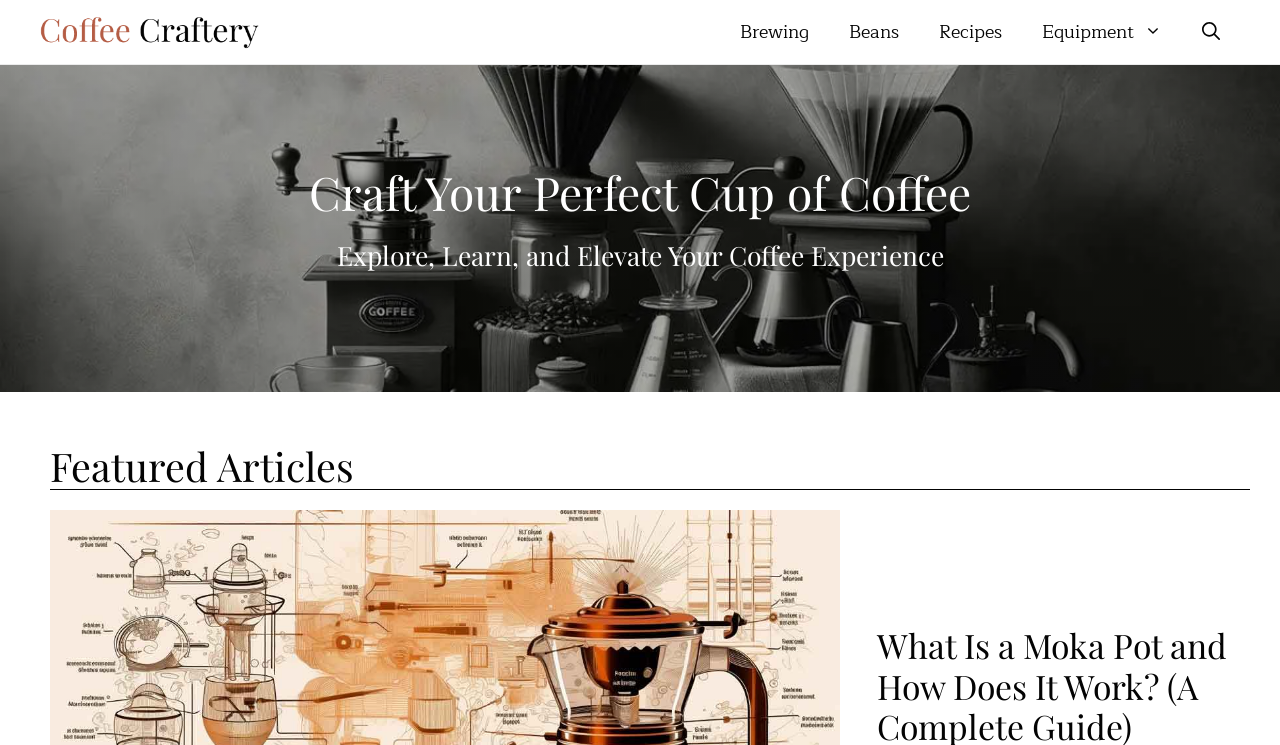Please find the bounding box coordinates in the format (top-left x, top-left y, bottom-right x, bottom-right y) for the given element description. Ensure the coordinates are floating point numbers between 0 and 1. Description: aria-label="Open search"

[0.923, 0.011, 0.969, 0.075]